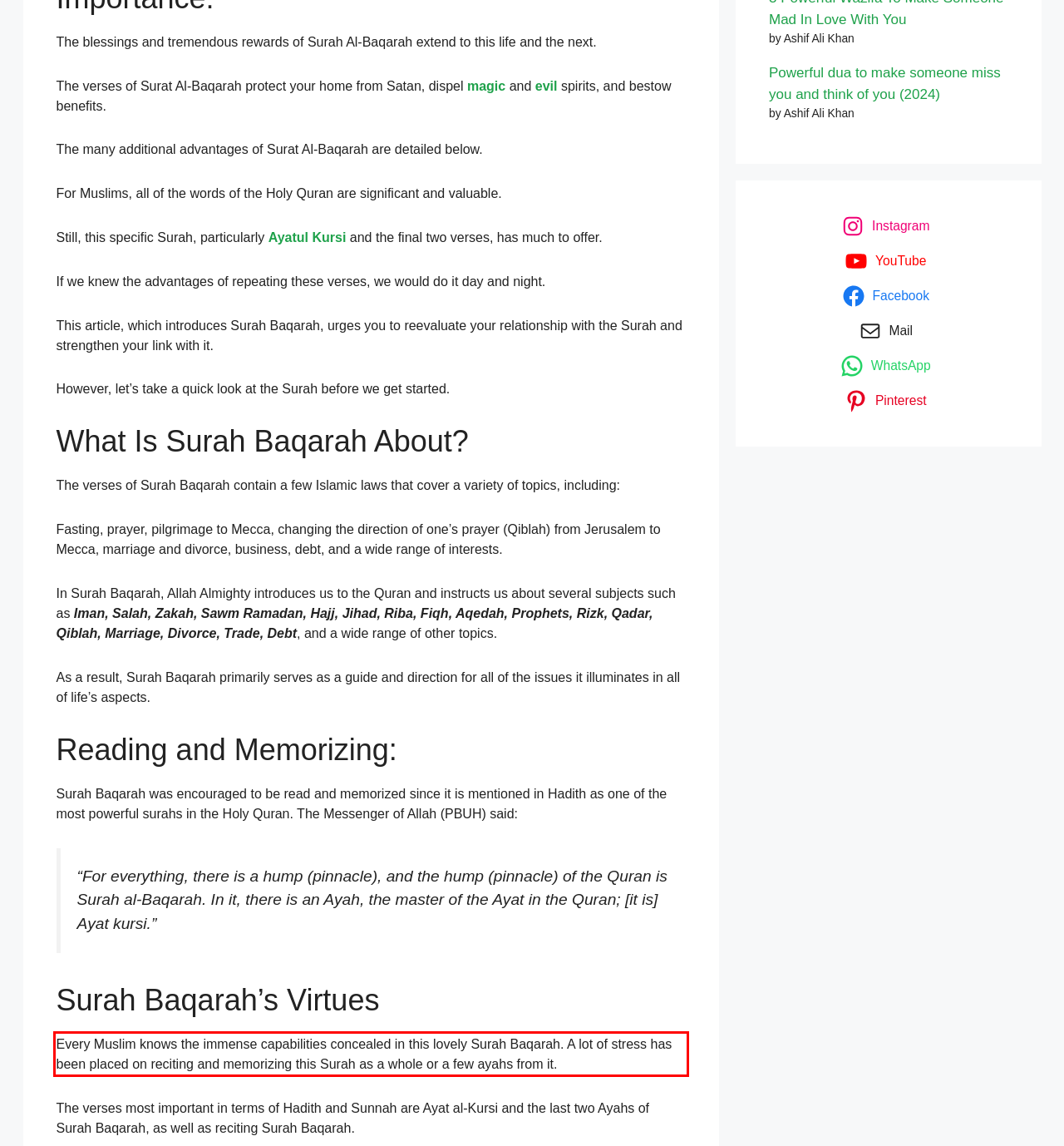You have a screenshot of a webpage where a UI element is enclosed in a red rectangle. Perform OCR to capture the text inside this red rectangle.

Every Muslim knows the immense capabilities concealed in this lovely Surah Baqarah. A lot of stress has been placed on reciting and memorizing this Surah as a whole or a few ayahs from it.